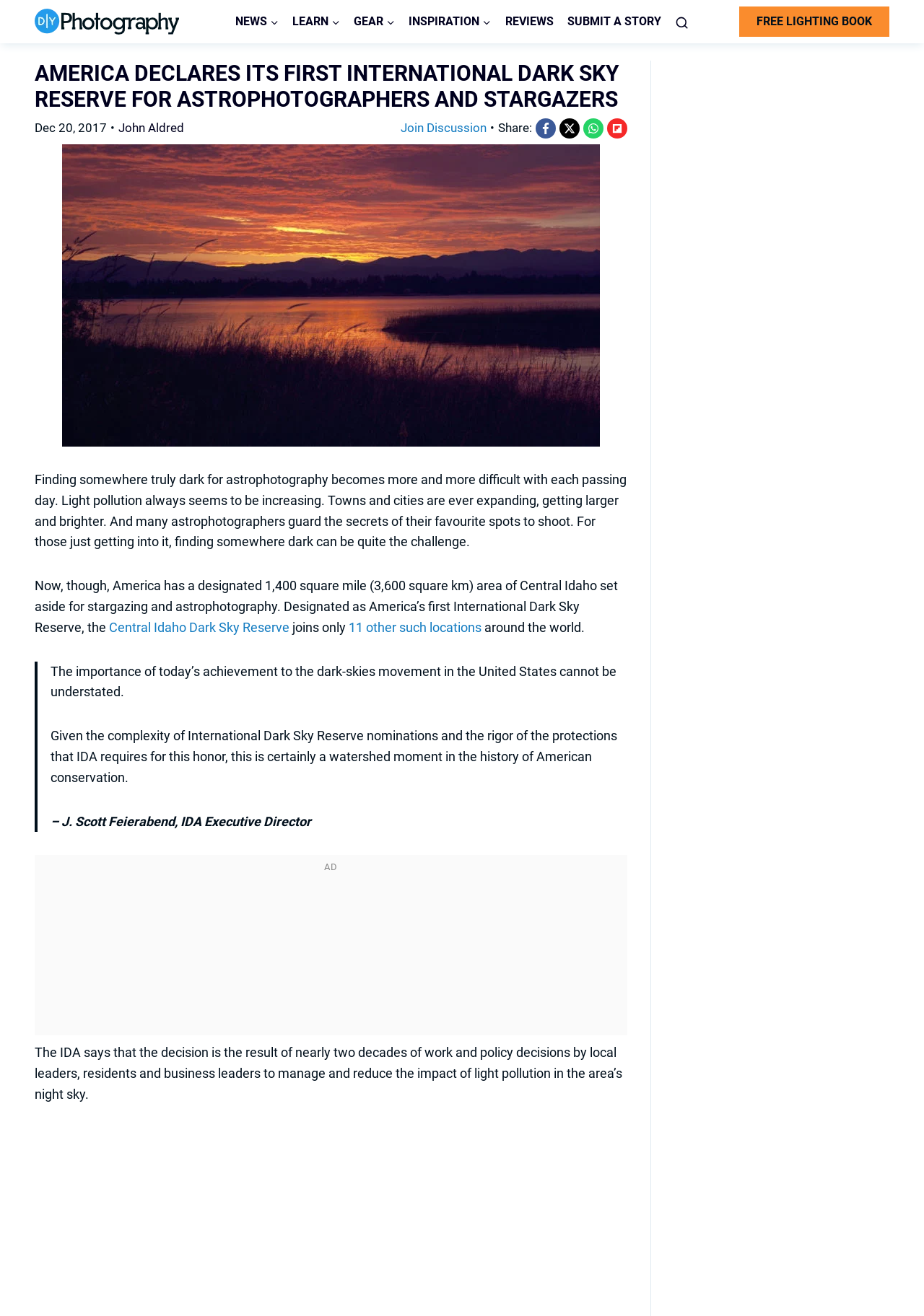What is the area of the designated International Dark Sky Reserve in square miles?
Please provide a single word or phrase as your answer based on the image.

1,400